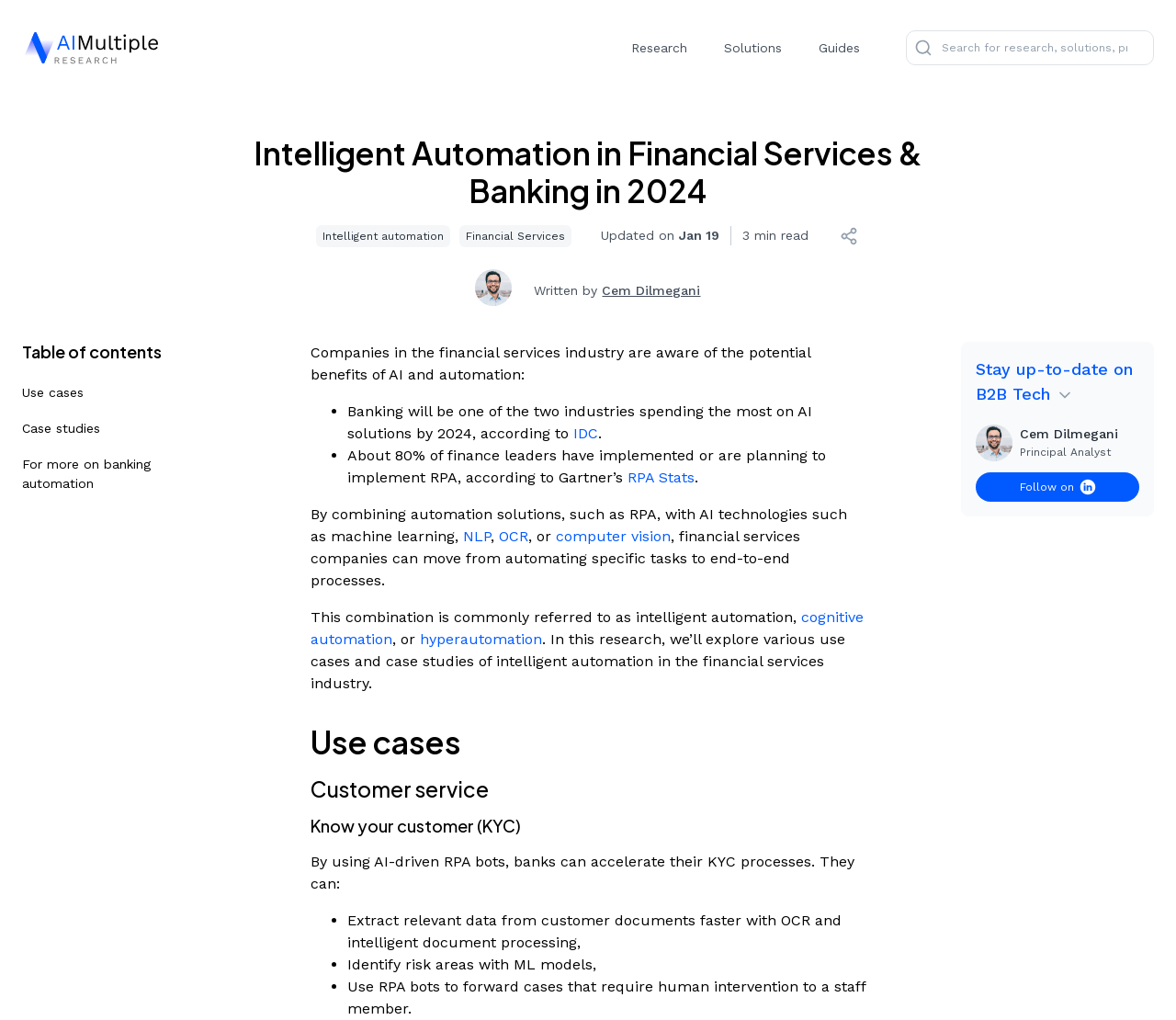Determine the bounding box coordinates of the clickable region to execute the instruction: "Read the 'Conversational AI Whitepaper'". The coordinates should be four float numbers between 0 and 1, denoted as [left, top, right, bottom].

[0.604, 0.068, 0.823, 0.101]